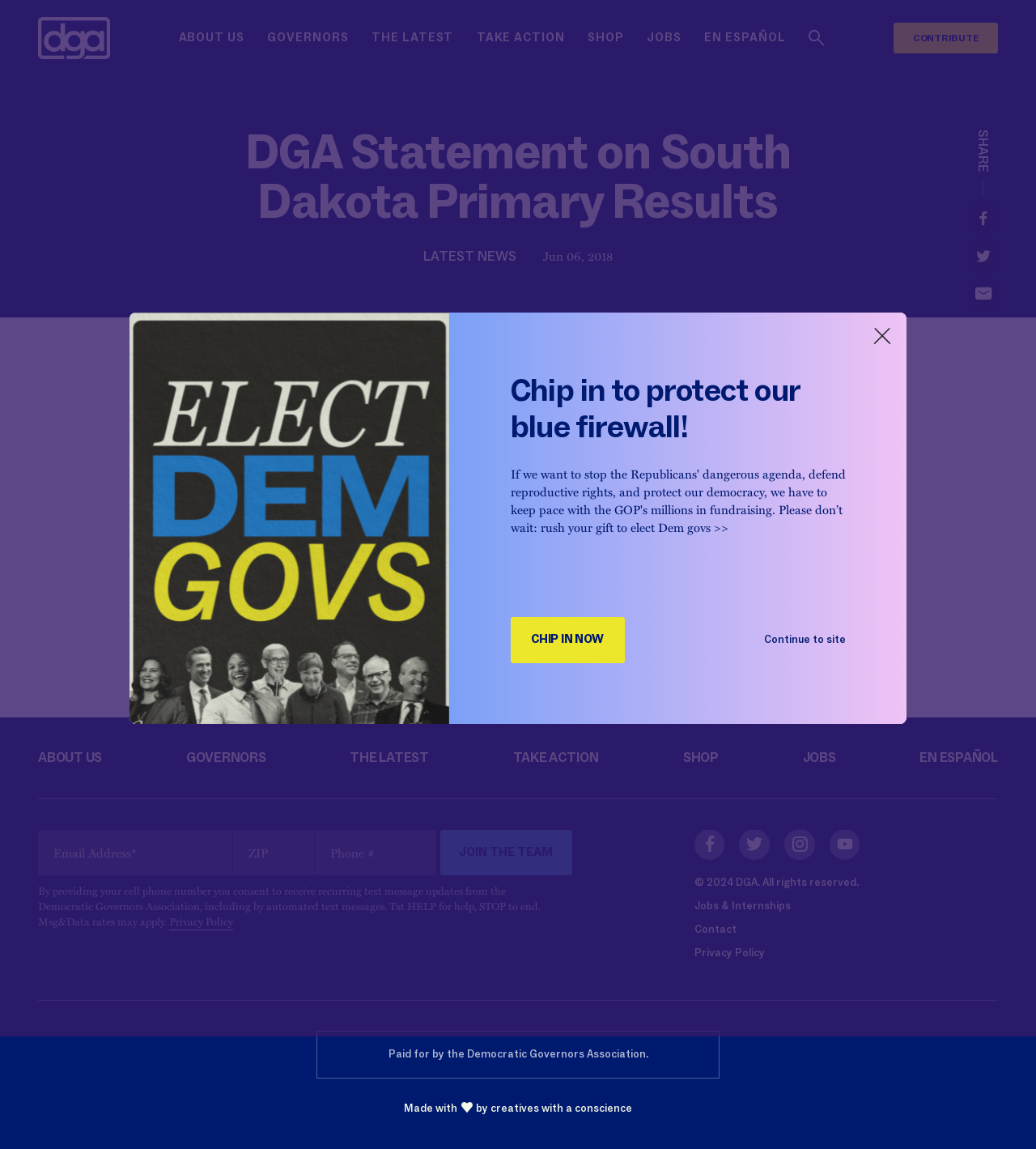Give a one-word or one-phrase response to the question: 
What is the name of the person mentioned in the statement?

Elisabeth Pearson